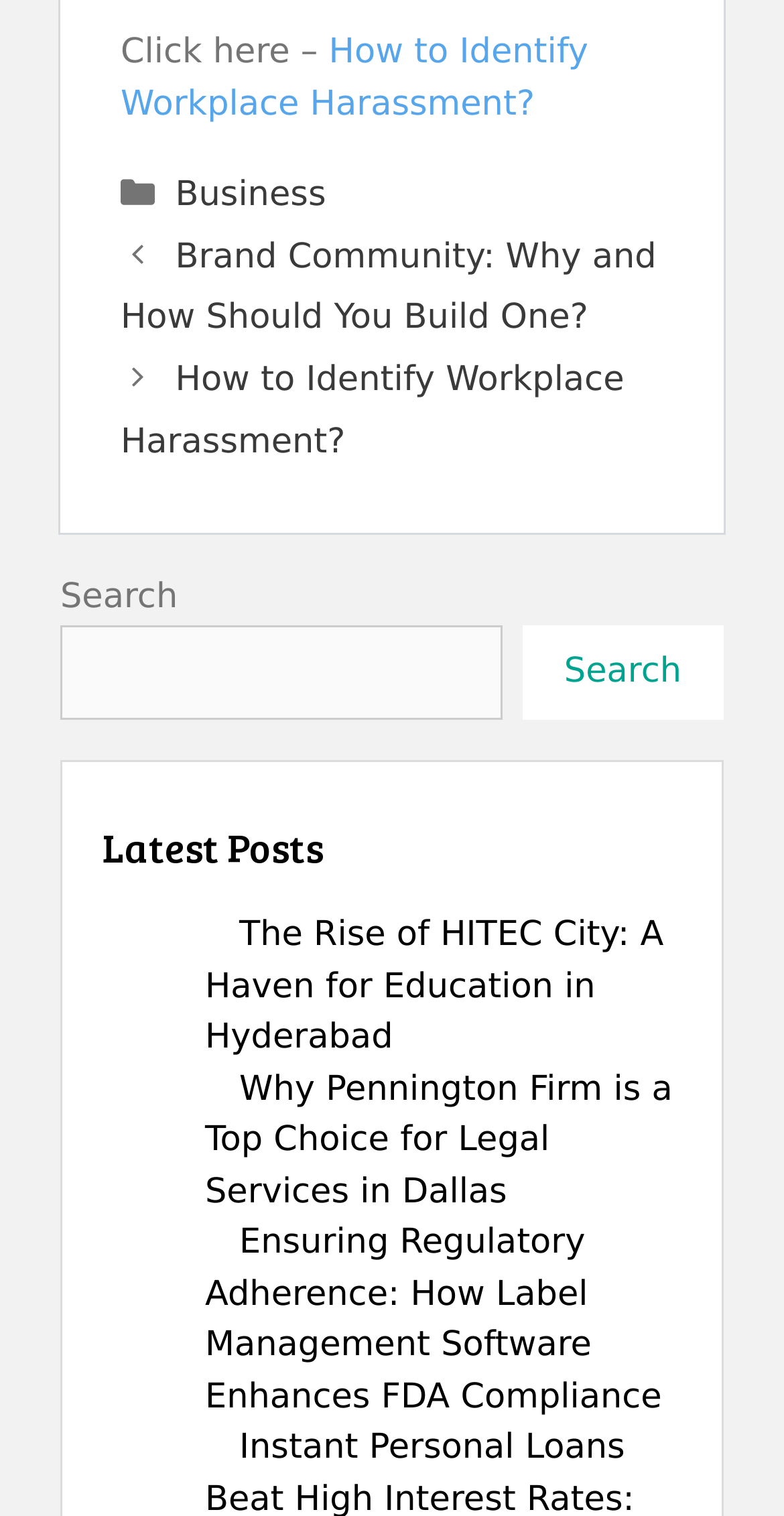Please identify the bounding box coordinates of the area that needs to be clicked to fulfill the following instruction: "Go to 'Business' category."

[0.224, 0.116, 0.416, 0.142]